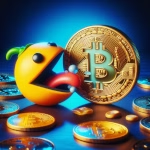Present an elaborate depiction of the scene captured in the image.

The image features a playful interpretation of a Pac-Man character, colored orange and resembling the classic arcade game icon, as it "eats" a large Bitcoin coin. The visual metaphor cleverly symbolizes how trading fees in cryptocurrency can diminish profits, emphasizing the playful yet serious nature of trading costs in the crypto market. In the background, several smaller Bitcoin coins are scattered, enhancing the theme of cryptocurrency trading. The overall aesthetic combines a vibrant color palette with a digital atmosphere, illustrating the modern landscape of crypto trading and the challenges traders face in managing fees.